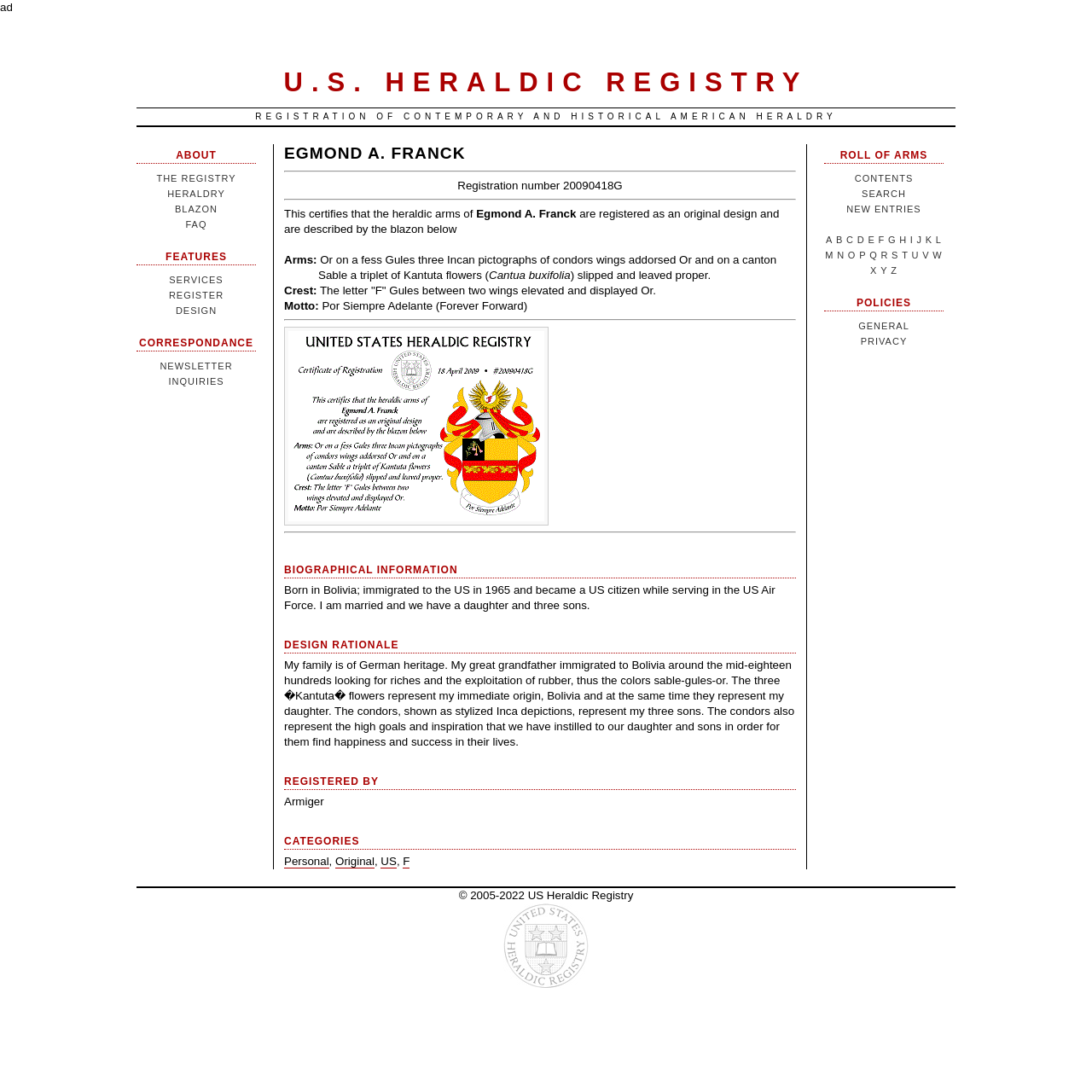Determine the bounding box coordinates of the element's region needed to click to follow the instruction: "Explore the 'HERALDRY' section". Provide these coordinates as four float numbers between 0 and 1, formatted as [left, top, right, bottom].

[0.153, 0.173, 0.206, 0.183]